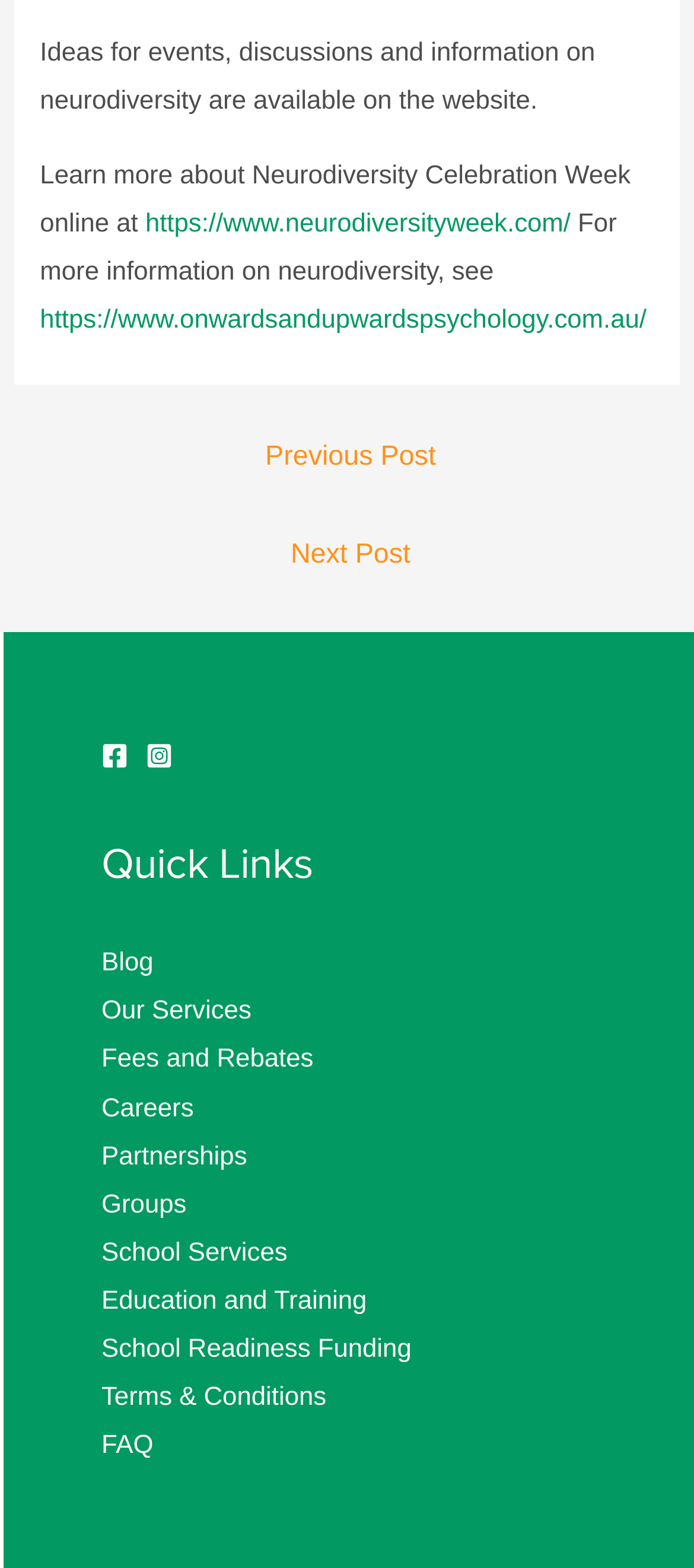Answer in one word or a short phrase: 
How many quick links are available?

6